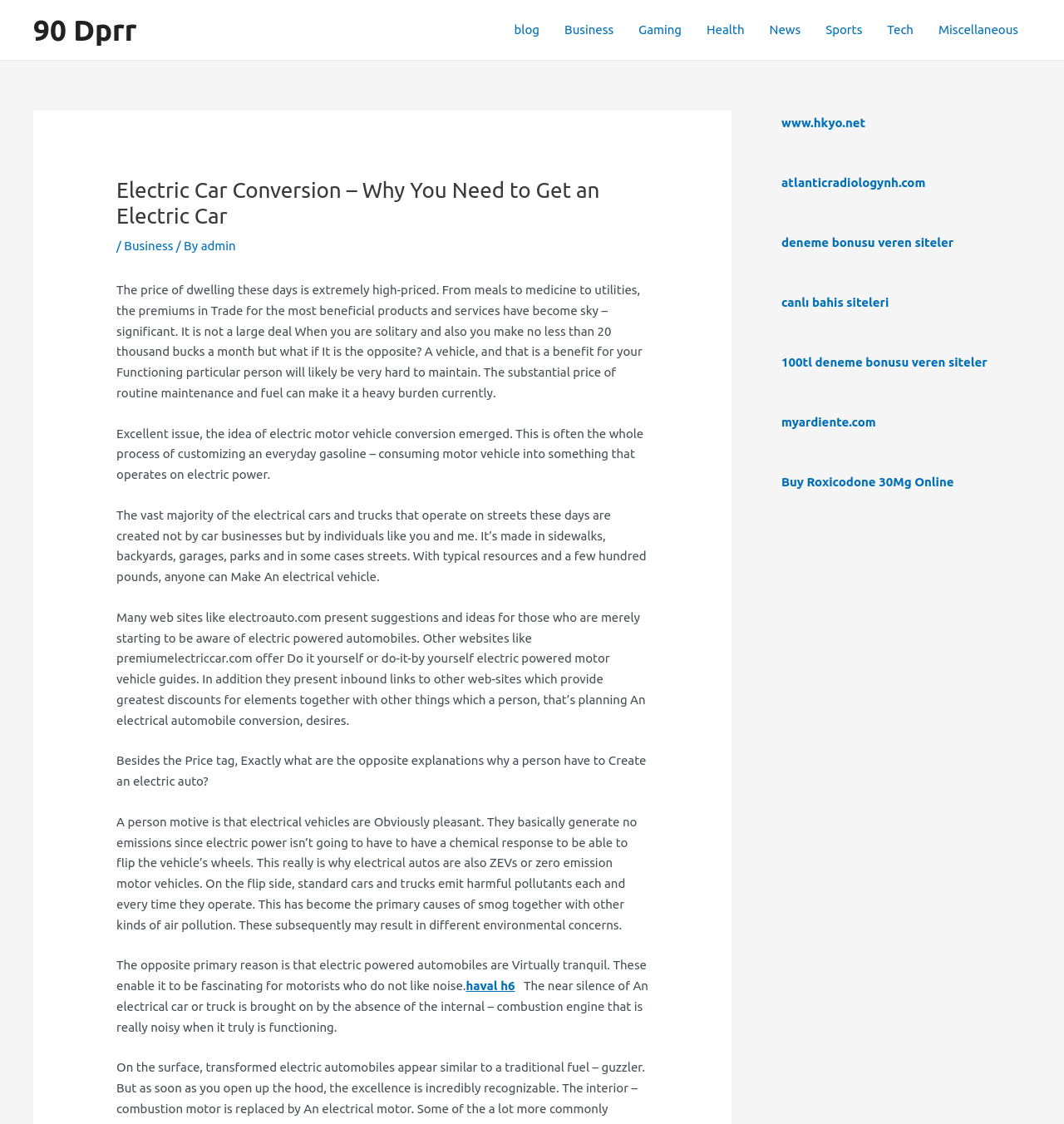Can you locate the main headline on this webpage and provide its text content?

Electric Car Conversion – Why You Need to Get an Electric Car